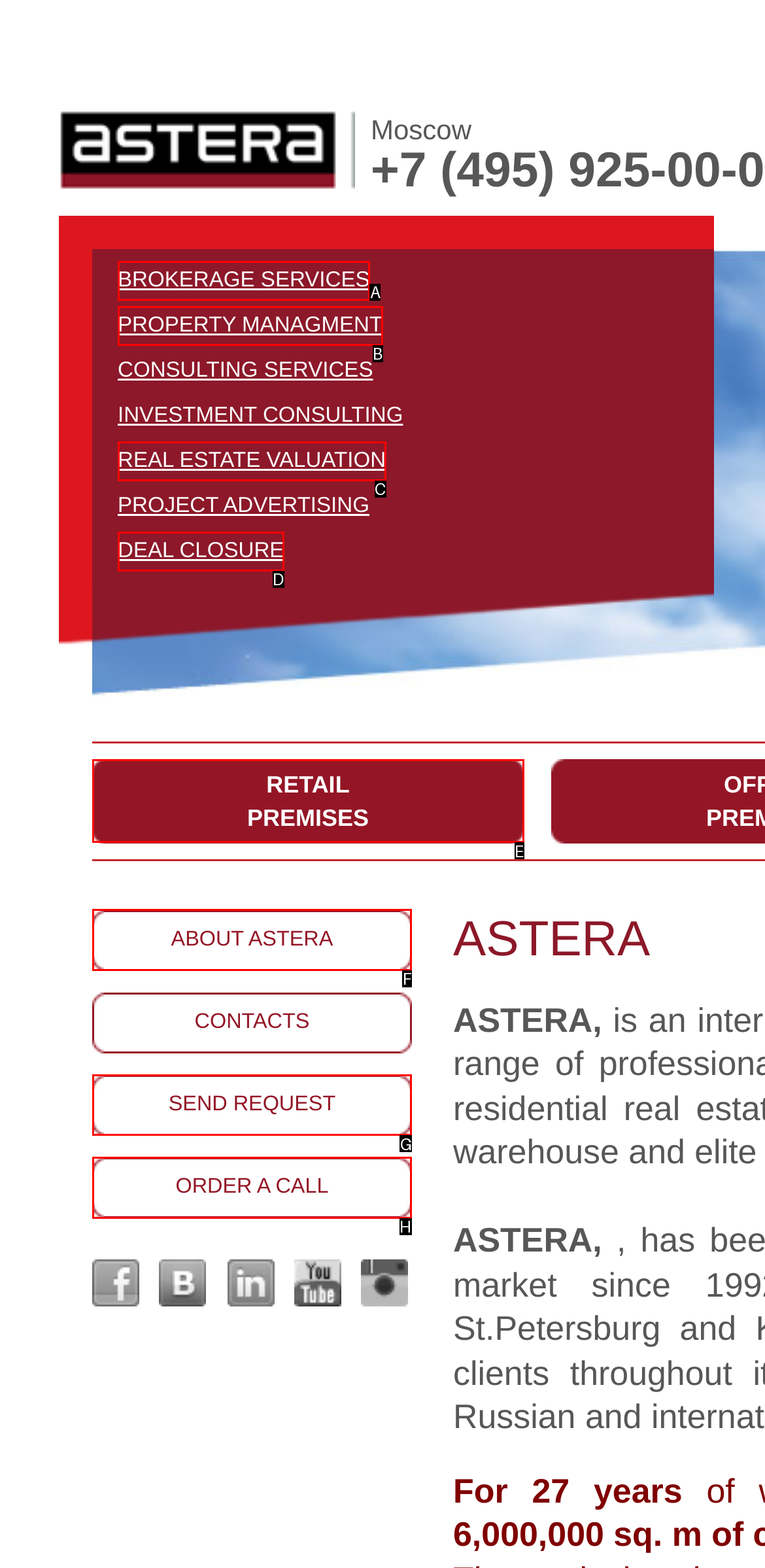Identify which HTML element should be clicked to fulfill this instruction: Order a call Reply with the correct option's letter.

H